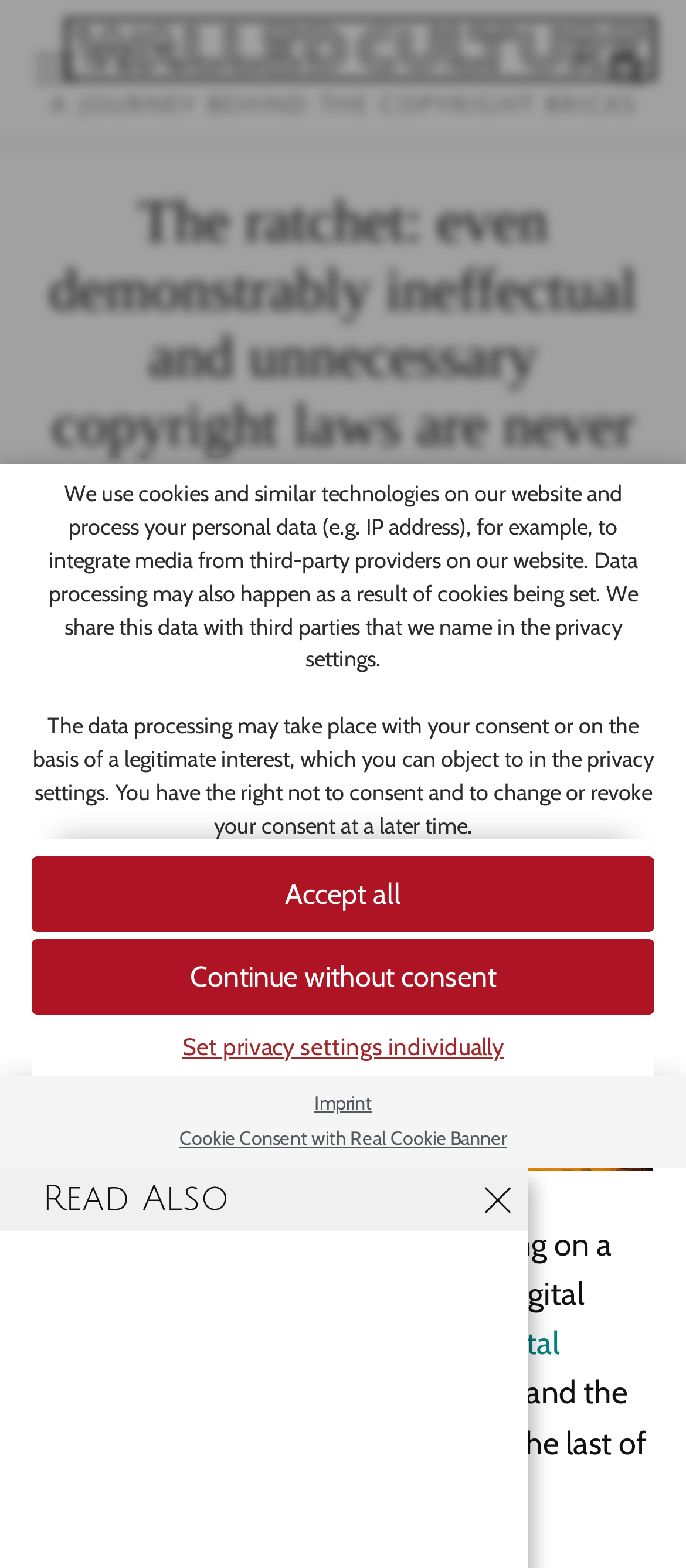Give an extensive and precise description of the webpage.

The webpage appears to be a blog or article page, with a focus on digital laws and copyright issues. At the top of the page, there is a dialog box titled "Privacy preferences" that takes up most of the screen. This dialog box contains several blocks of text that explain how the website uses cookies and processes personal data. The text is divided into paragraphs, with the first paragraph explaining the use of cookies and third-party providers, and the second paragraph discussing data processing and consent.

Below the text, there are three buttons: "Accept all", "Continue without consent", and "Set privacy settings individually". These buttons are aligned horizontally and take up the full width of the dialog box.

To the right of the dialog box, there are two links: "Imprint" and "Cookie Consent with Real Cookie Banner". These links are positioned near the bottom of the screen.

There are no images on the page, and the overall content is focused on providing information about the website's privacy policies and cookie usage.